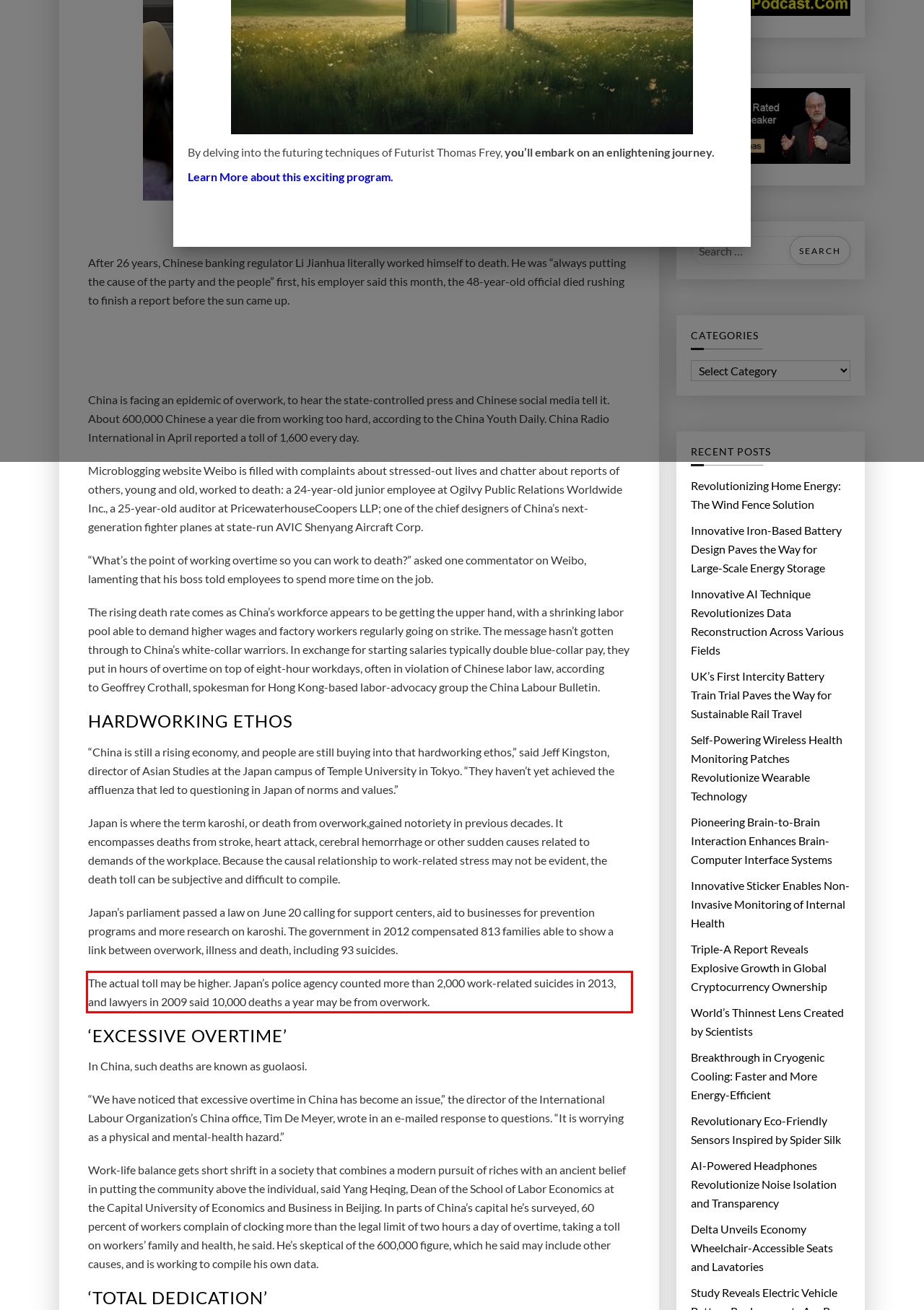Using the provided screenshot, read and generate the text content within the red-bordered area.

The actual toll may be higher. Japan’s police agency counted more than 2,000 work-related suicides in 2013, and lawyers in 2009 said 10,000 deaths a year may be from overwork.